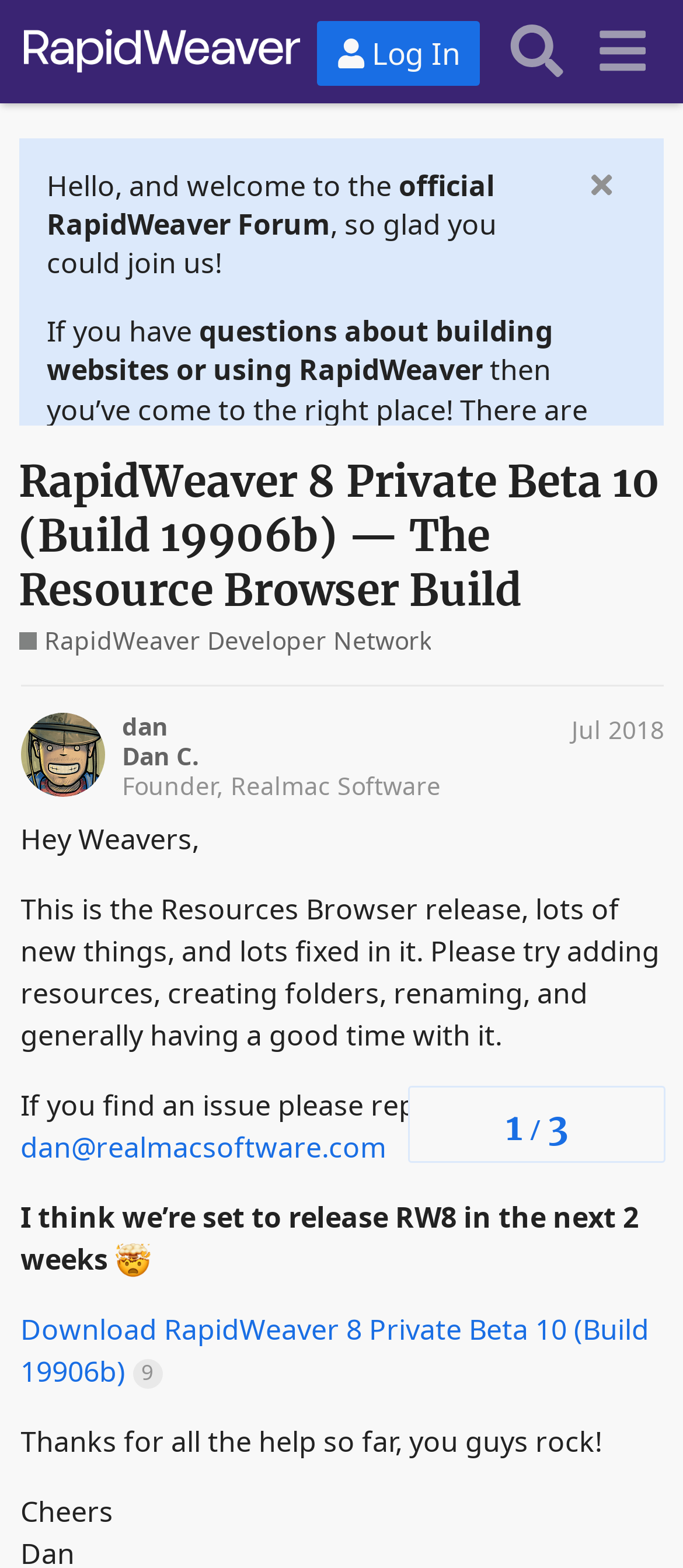Please locate the bounding box coordinates of the region I need to click to follow this instruction: "Log in to the forum".

[0.465, 0.014, 0.704, 0.055]